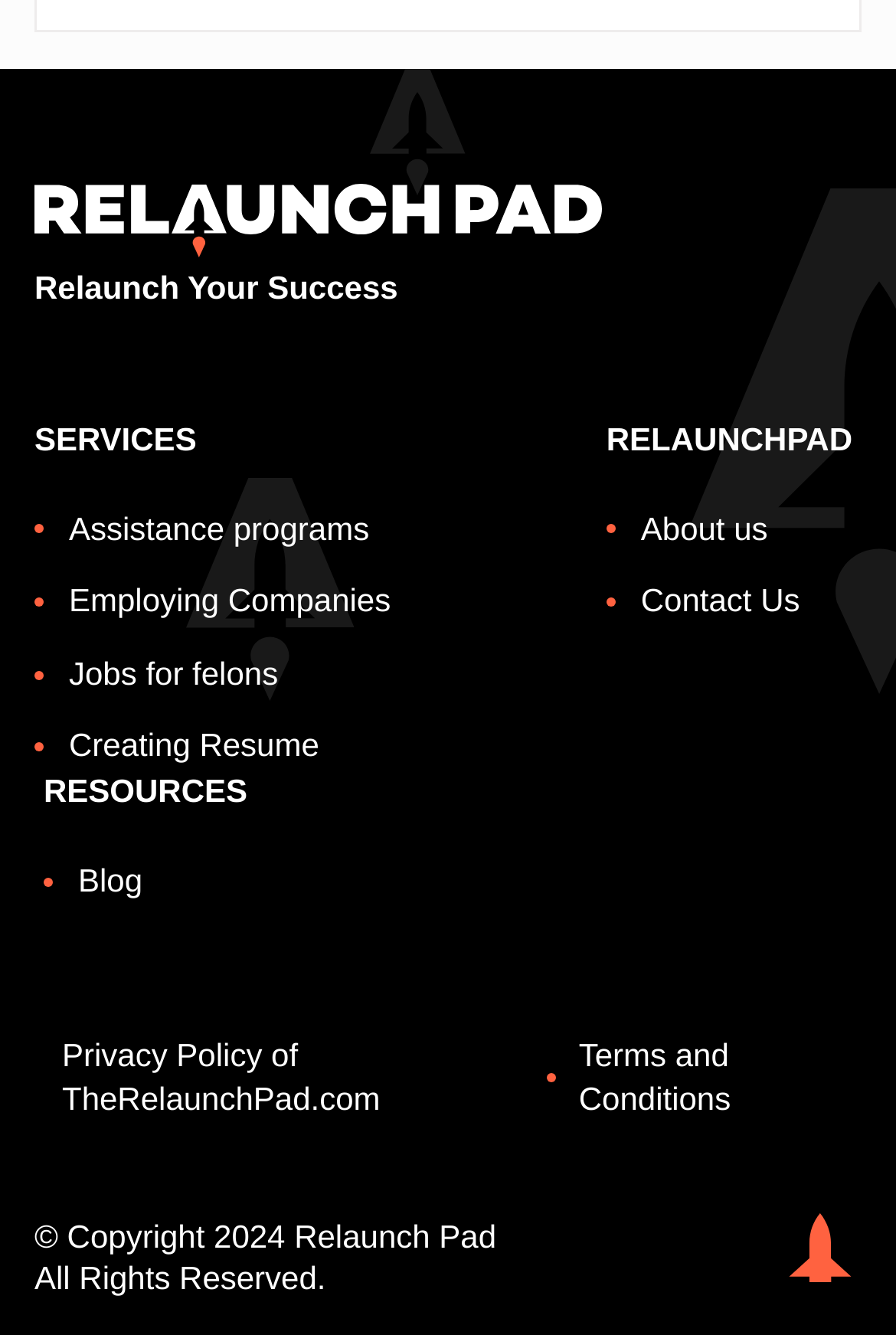What is the purpose of the 'Return to top' link?
Kindly give a detailed and elaborate answer to the question.

The 'Return to top' link is located at the bottom-right corner of the webpage and has an image with it. Its purpose is to allow users to quickly scroll back to the top of the page.